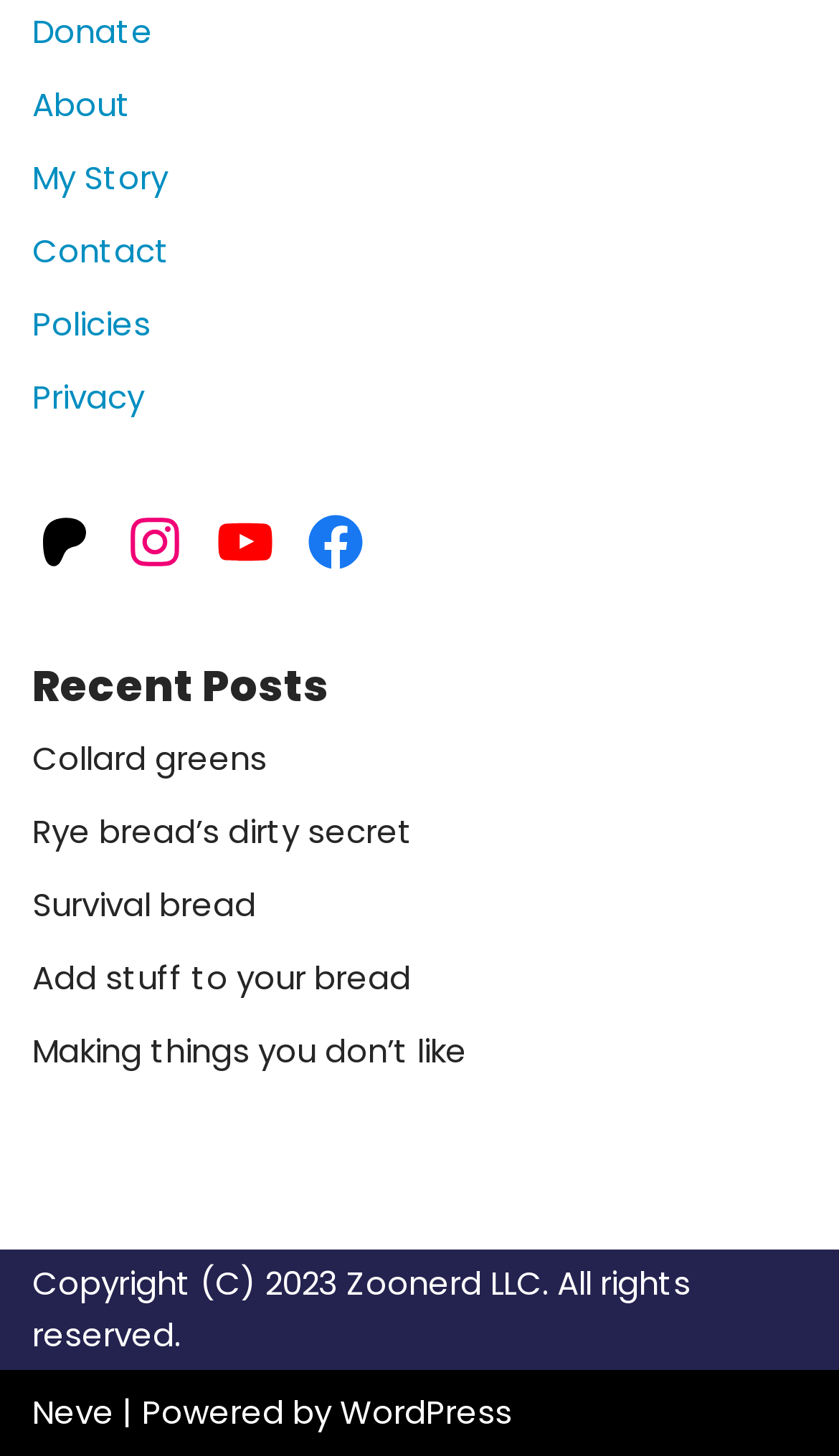Identify the bounding box coordinates of the clickable region to carry out the given instruction: "Go to Neve".

[0.038, 0.954, 0.136, 0.985]